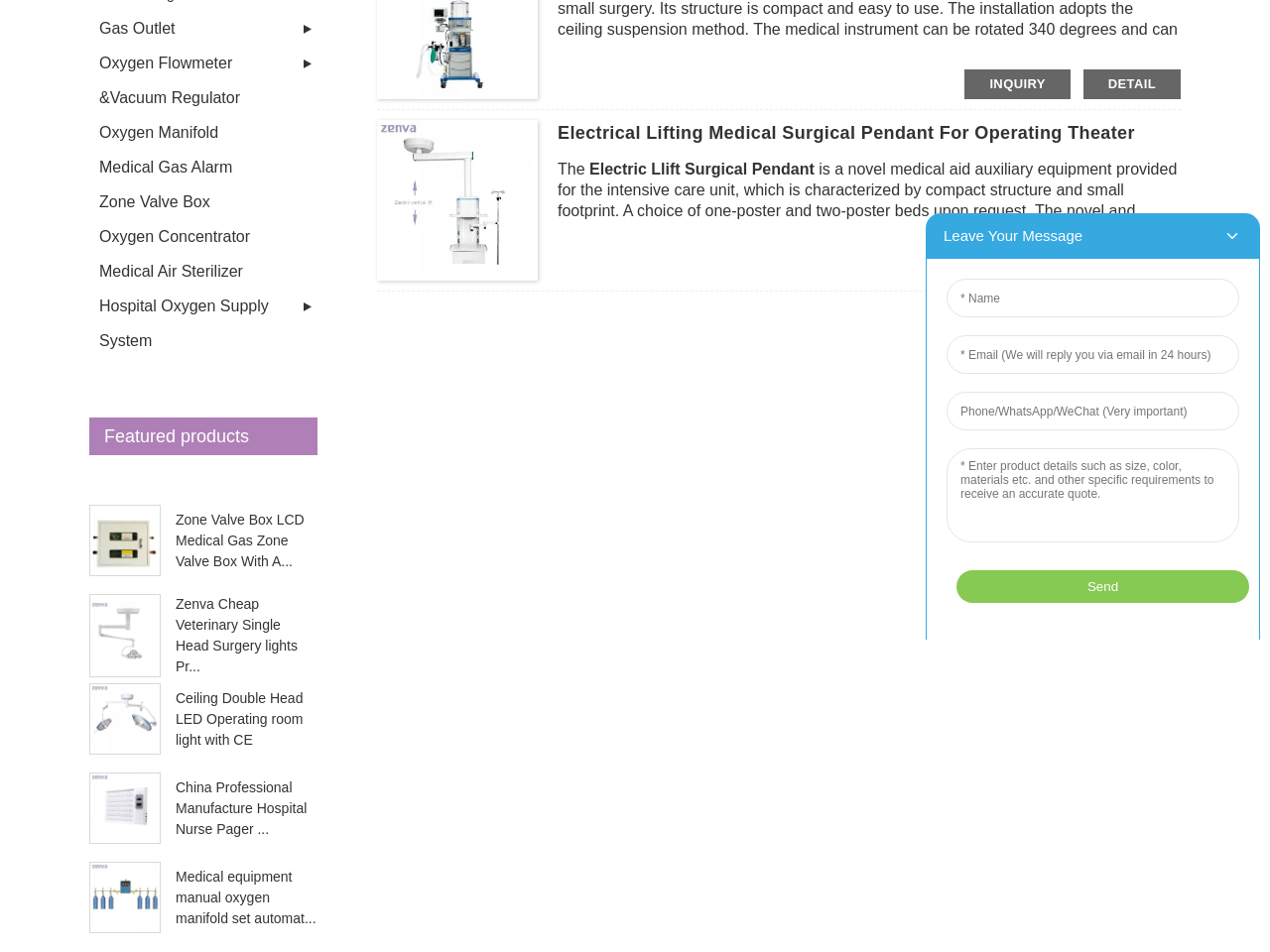Given the description of a UI element: "botines de futbol nike", identify the bounding box coordinates of the matching element in the webpage screenshot.

None